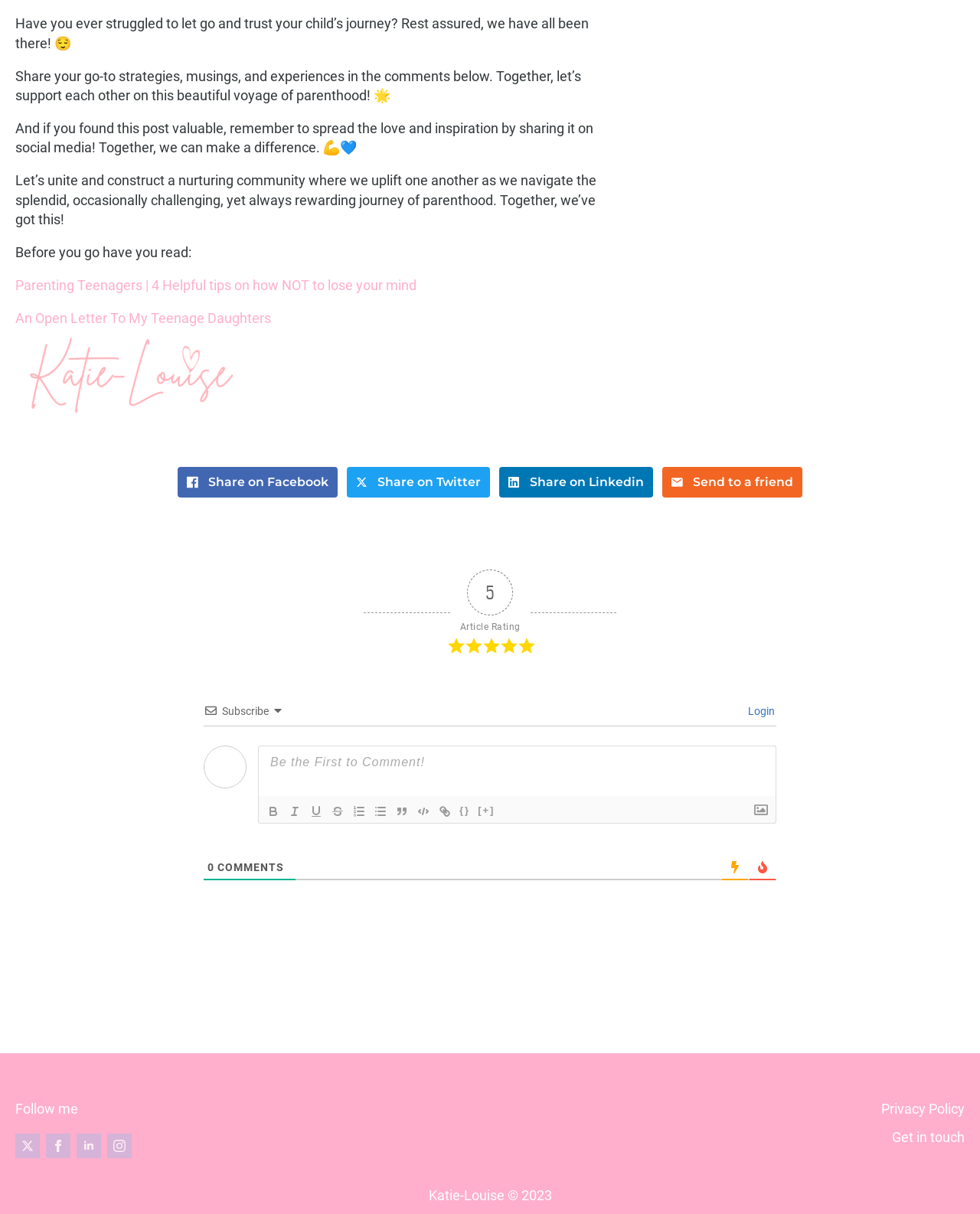From the given element description: "parent_node: {} title="Ordered List" value="ordered"", find the bounding box for the UI element. Provide the coordinates as four float numbers between 0 and 1, in the order [left, top, right, bottom].

[0.355, 0.661, 0.377, 0.676]